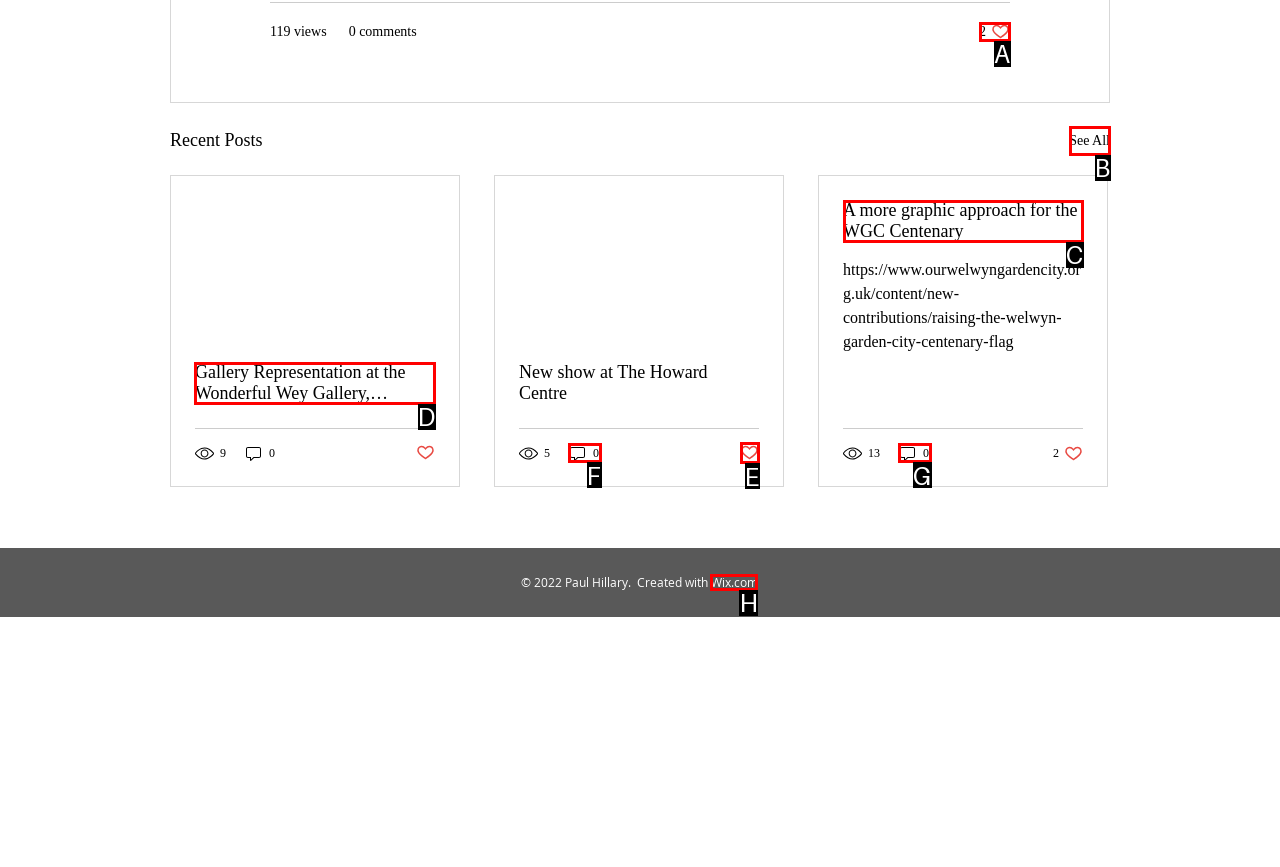Which option should I select to accomplish the task: search the website? Respond with the corresponding letter from the given choices.

None